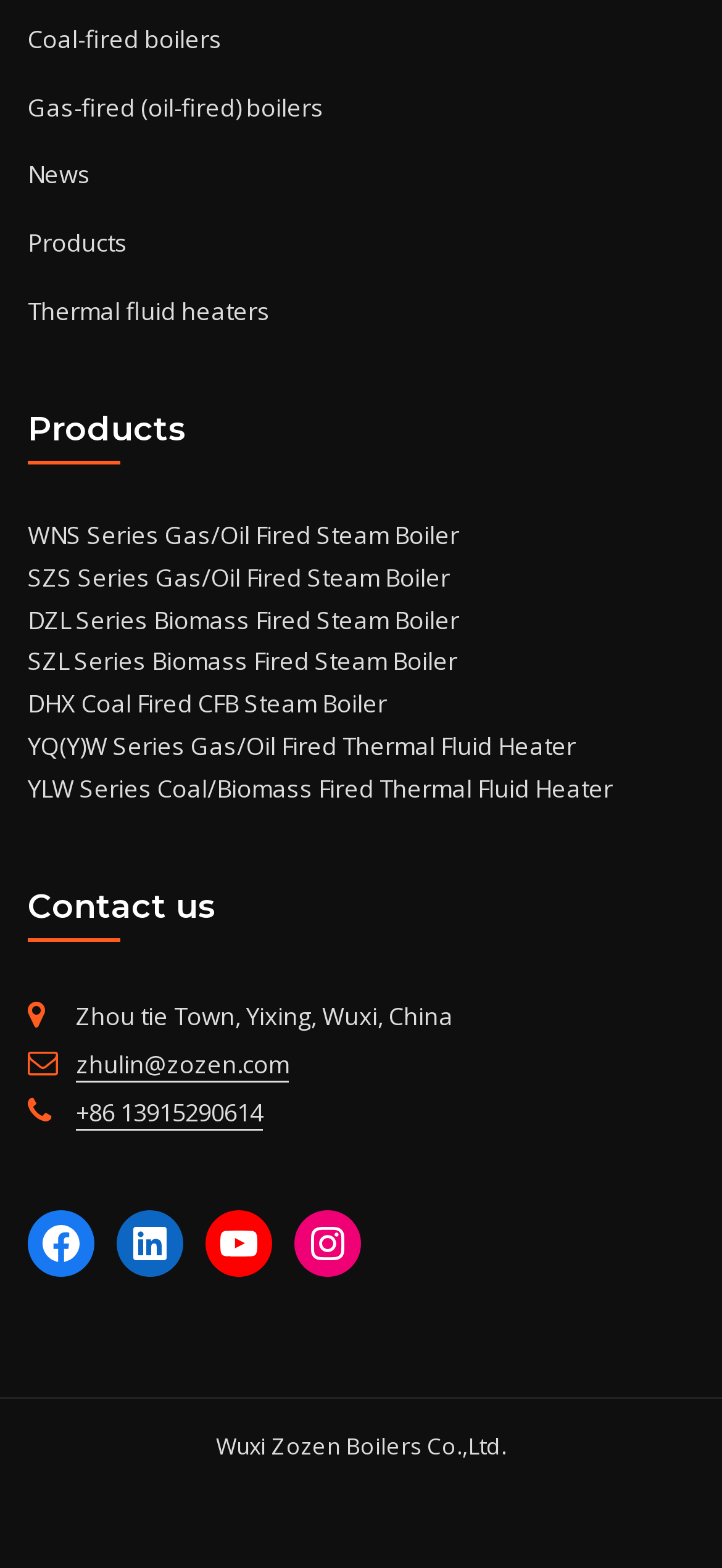Could you specify the bounding box coordinates for the clickable section to complete the following instruction: "Go to Products"?

[0.038, 0.144, 0.177, 0.165]